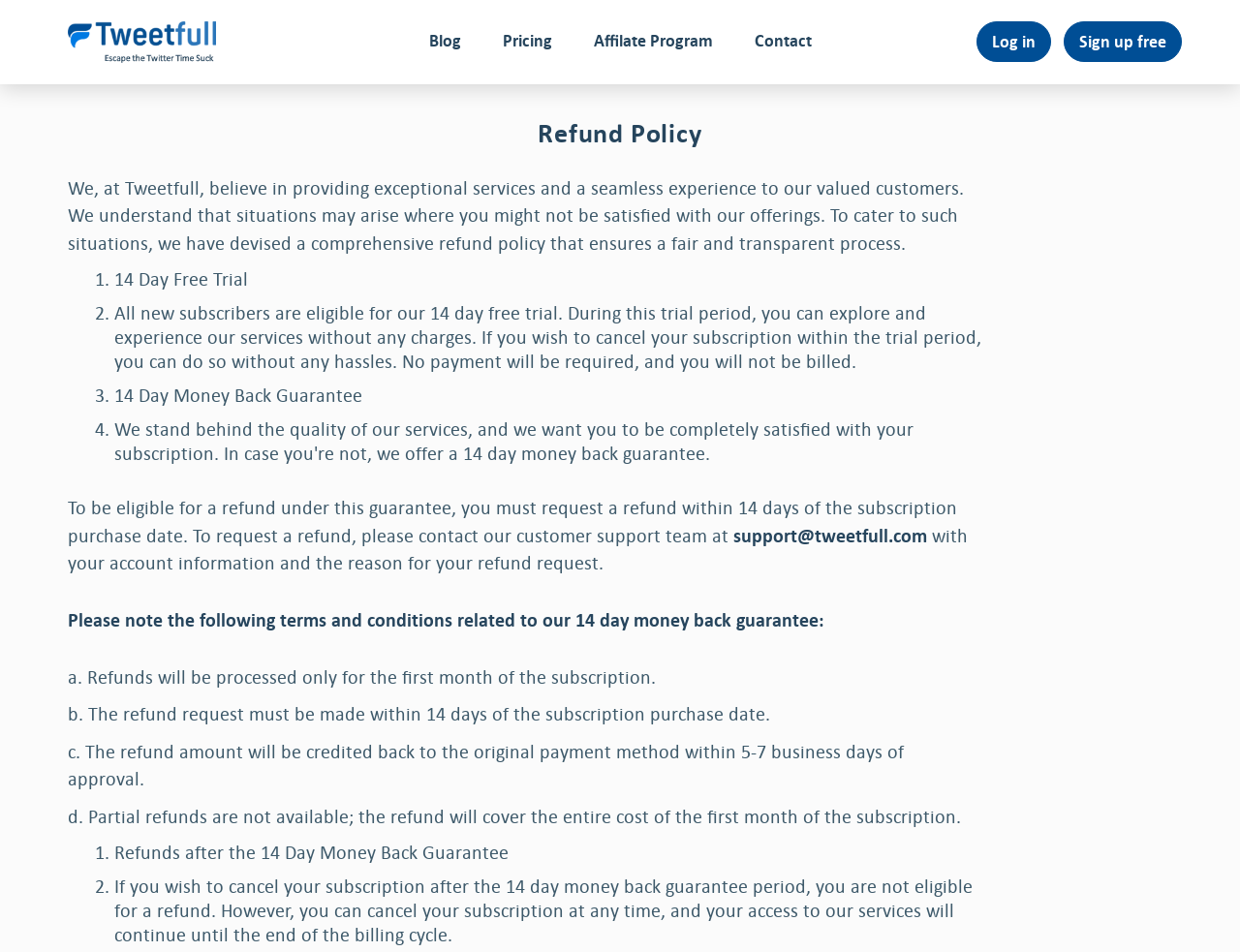Use a single word or phrase to answer the question: 
What happens if I cancel my subscription after the 14-day money back guarantee period?

No refund, access continues until end of billing cycle